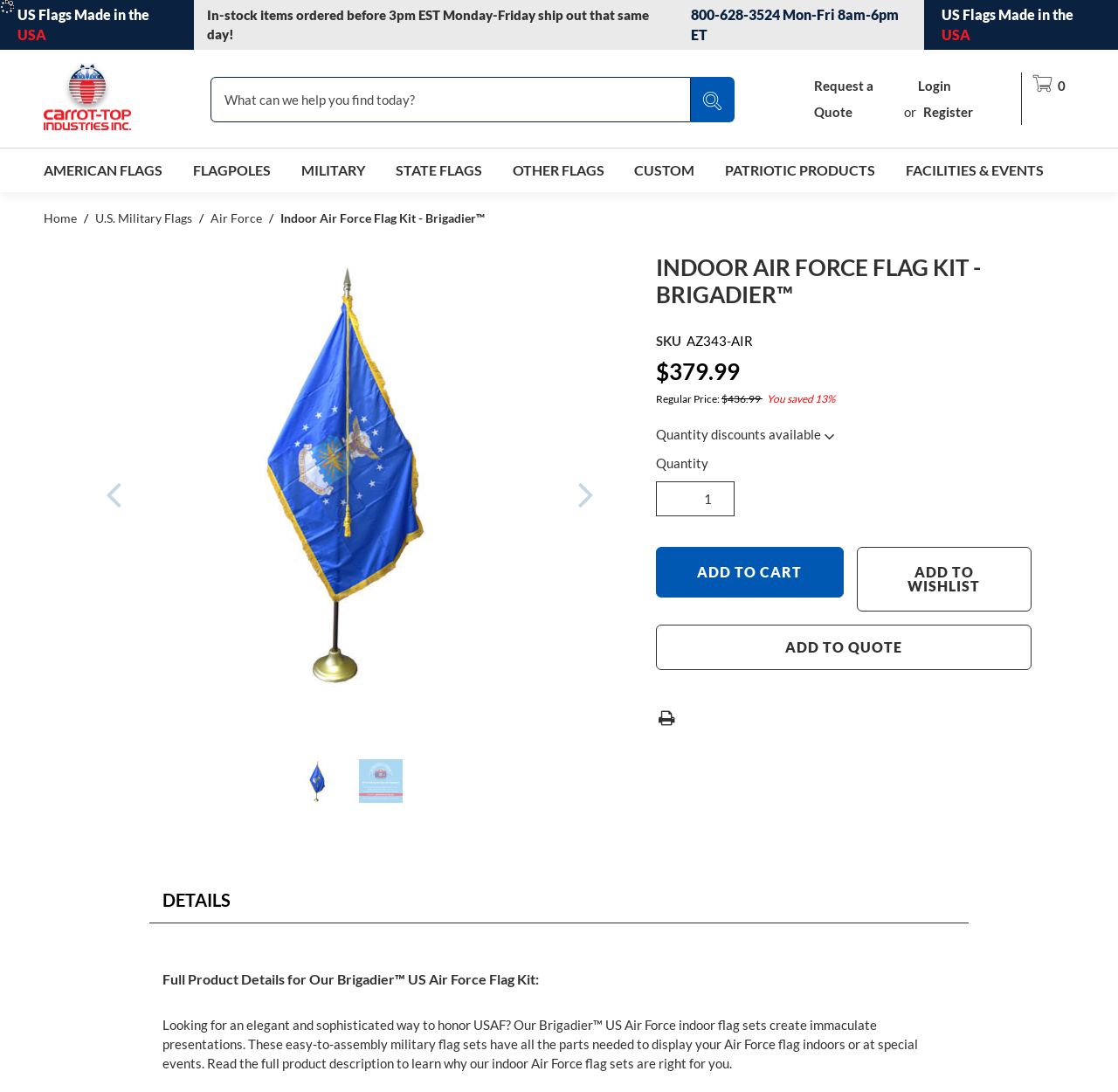What is the name of the company that sells the Air Force Flag Kit?
Examine the image closely and answer the question with as much detail as possible.

I found the company name by looking at the top section of the webpage, where the company logo and name are usually displayed. The company name is written in a static text element, along with a link to the company's homepage.